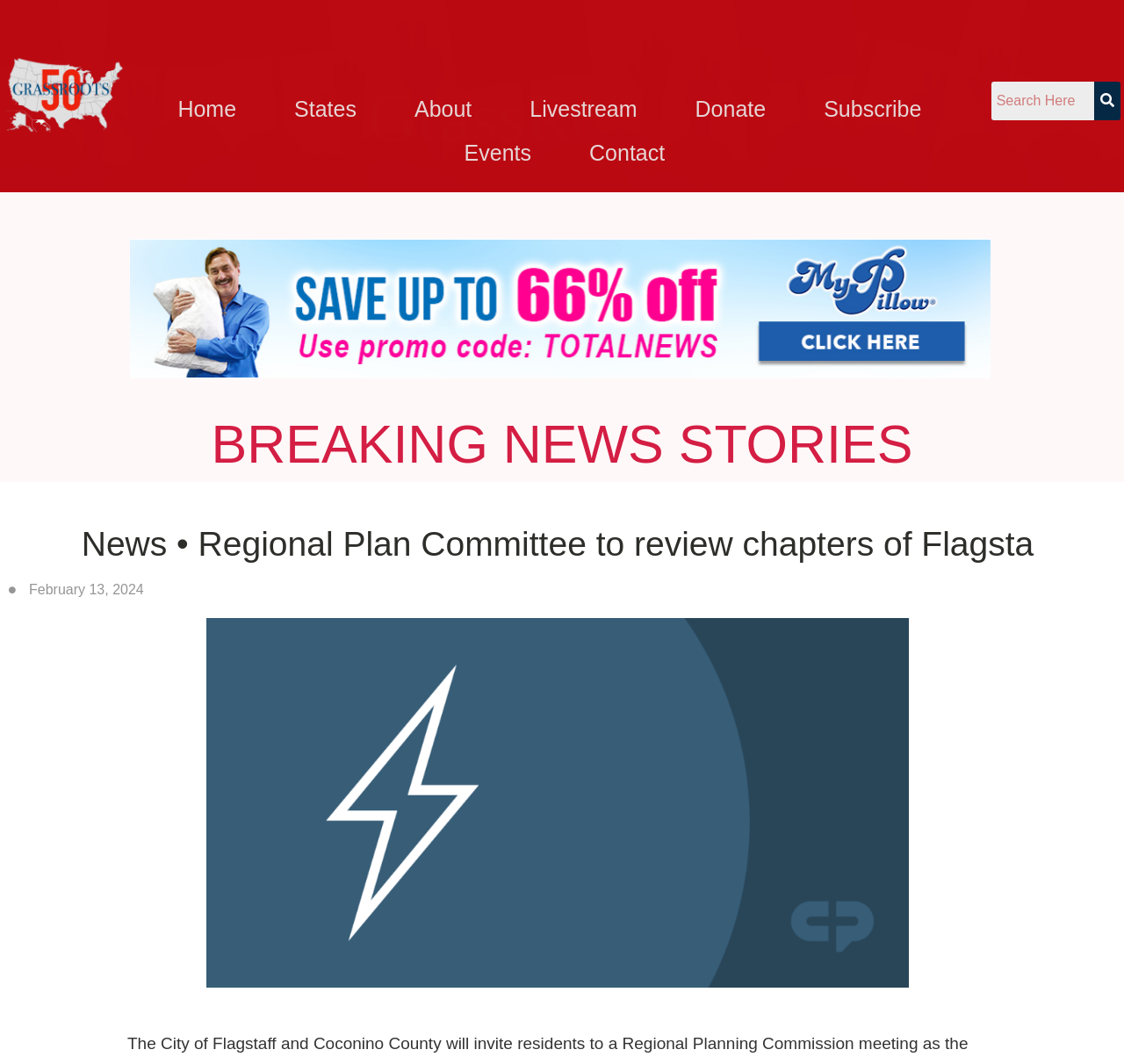Determine the bounding box coordinates of the clickable element necessary to fulfill the instruction: "Click the Celltech Logo". Provide the coordinates as four float numbers within the 0 to 1 range, i.e., [left, top, right, bottom].

None